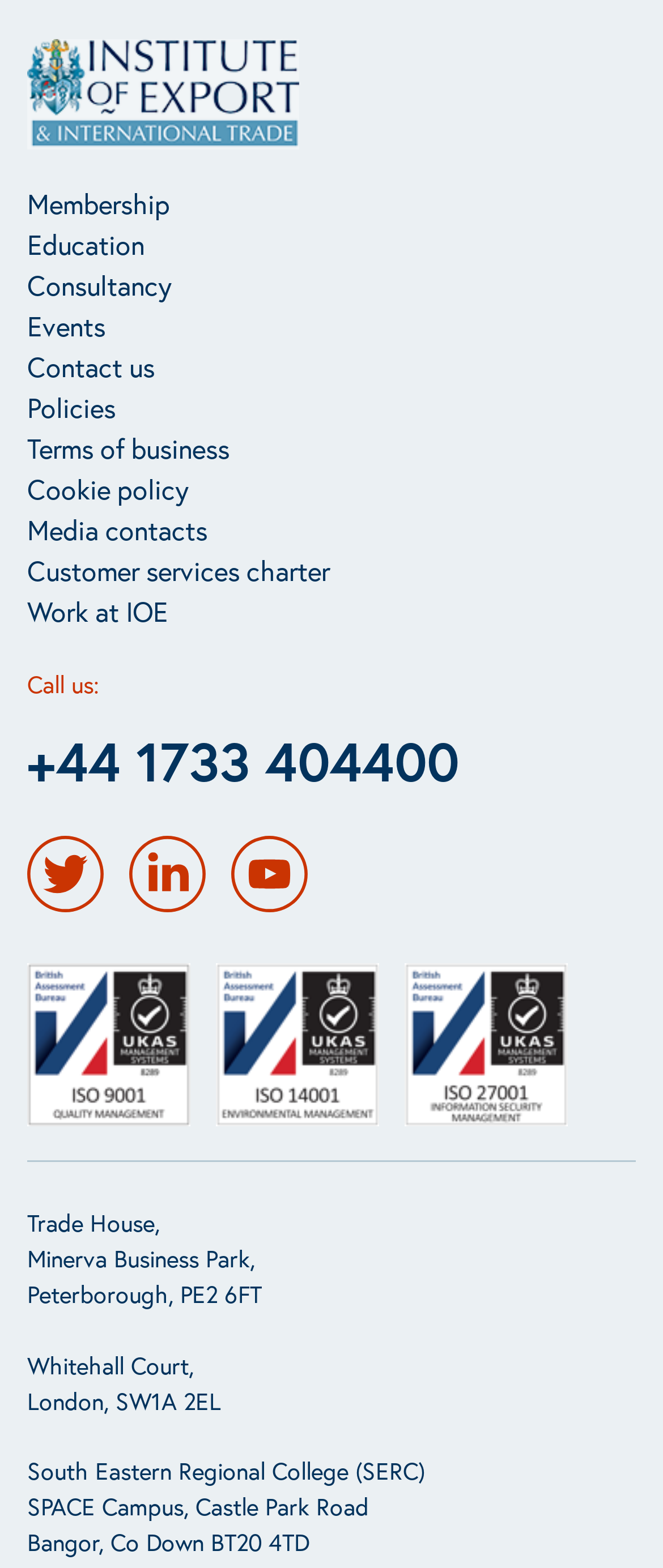What is the organization's logo?
Based on the image, answer the question with a single word or brief phrase.

IOE Logo